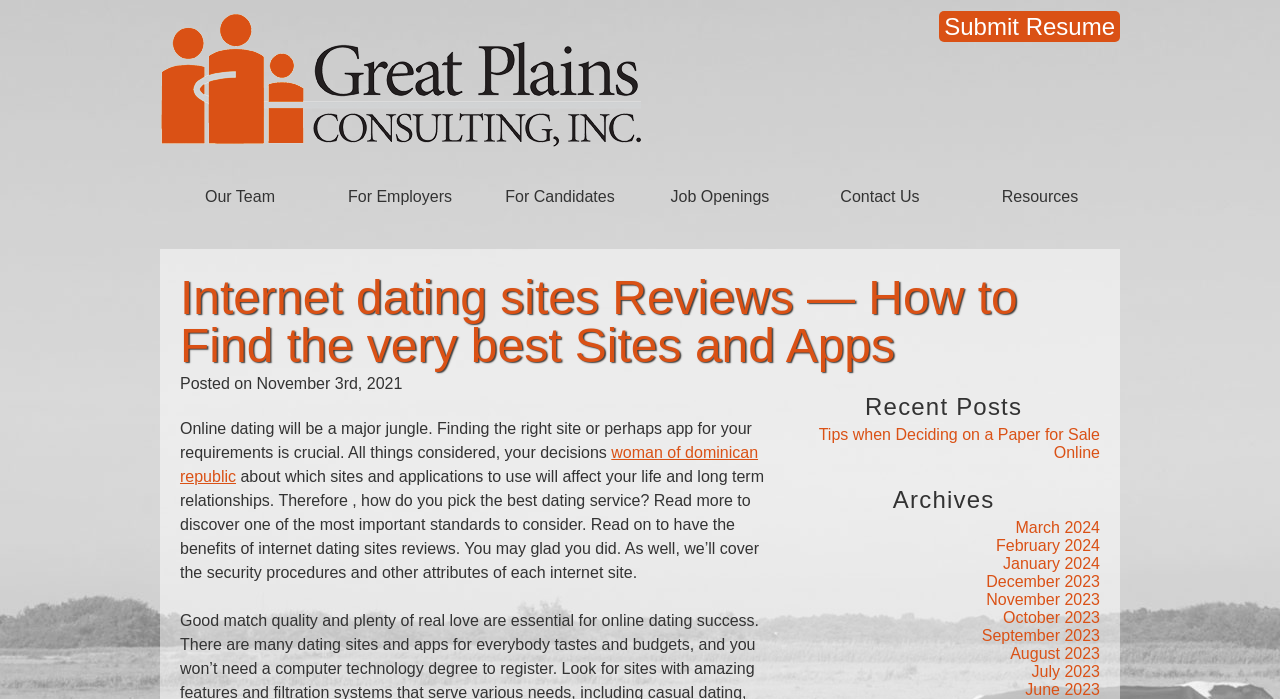What is the topic of the recent post 'Tips when Deciding on a Paper for Sale Online'?
Please provide a single word or phrase as your answer based on the screenshot.

Paper for Sale Online